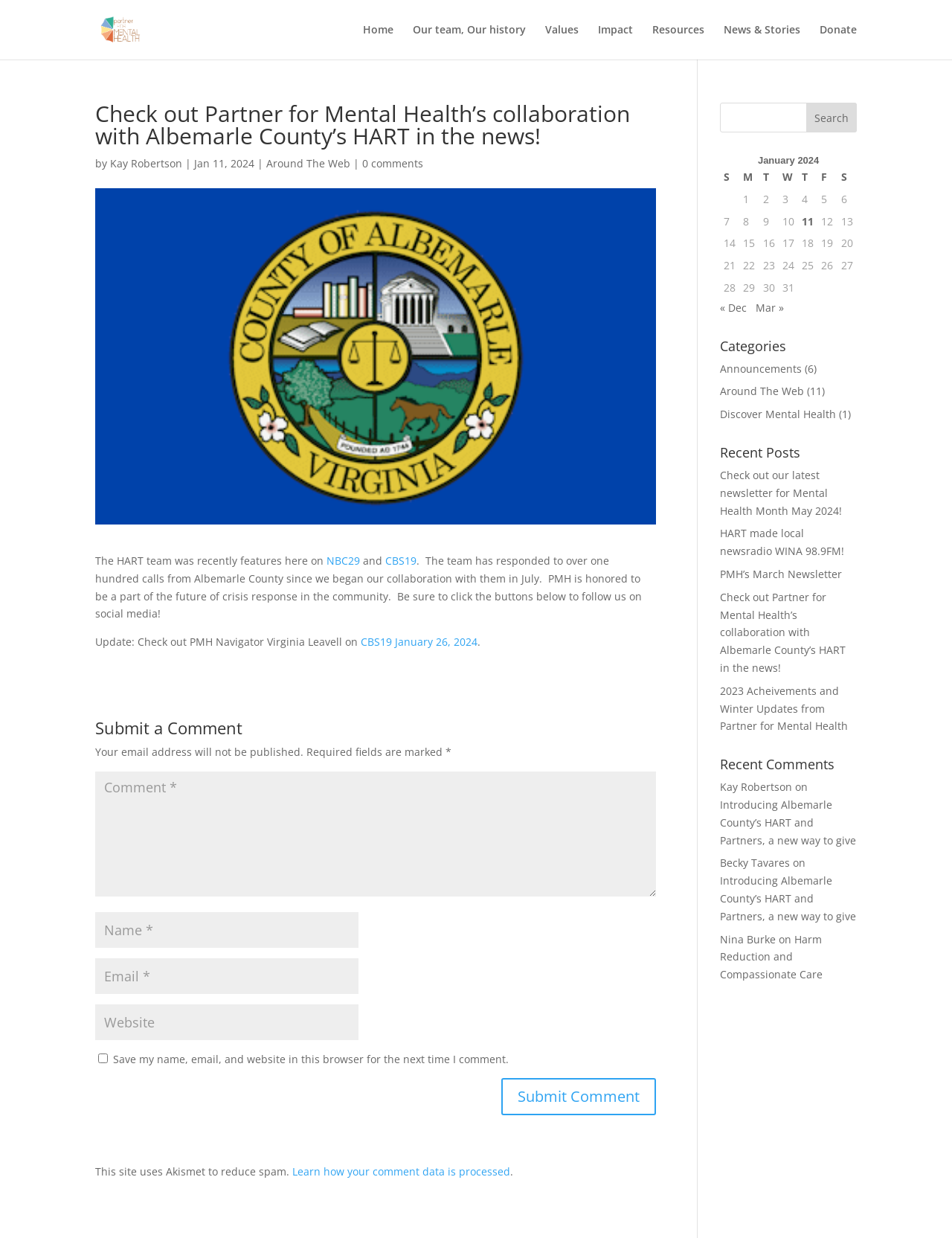Please indicate the bounding box coordinates of the element's region to be clicked to achieve the instruction: "Follow Partner for Mental Health on social media". Provide the coordinates as four float numbers between 0 and 1, i.e., [left, top, right, bottom].

[0.343, 0.447, 0.378, 0.458]